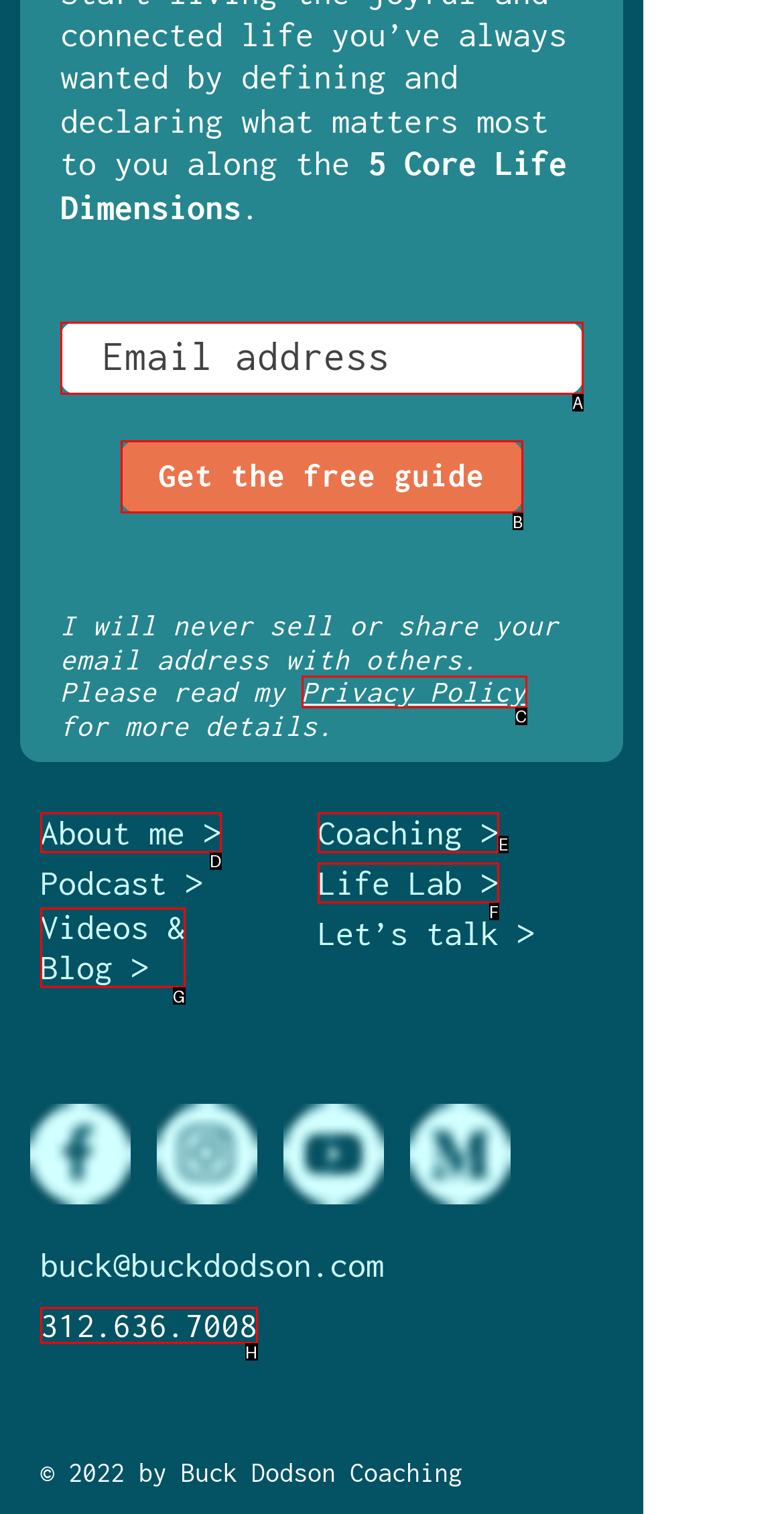Identify the correct letter of the UI element to click for this task: Get the free guide
Respond with the letter from the listed options.

B